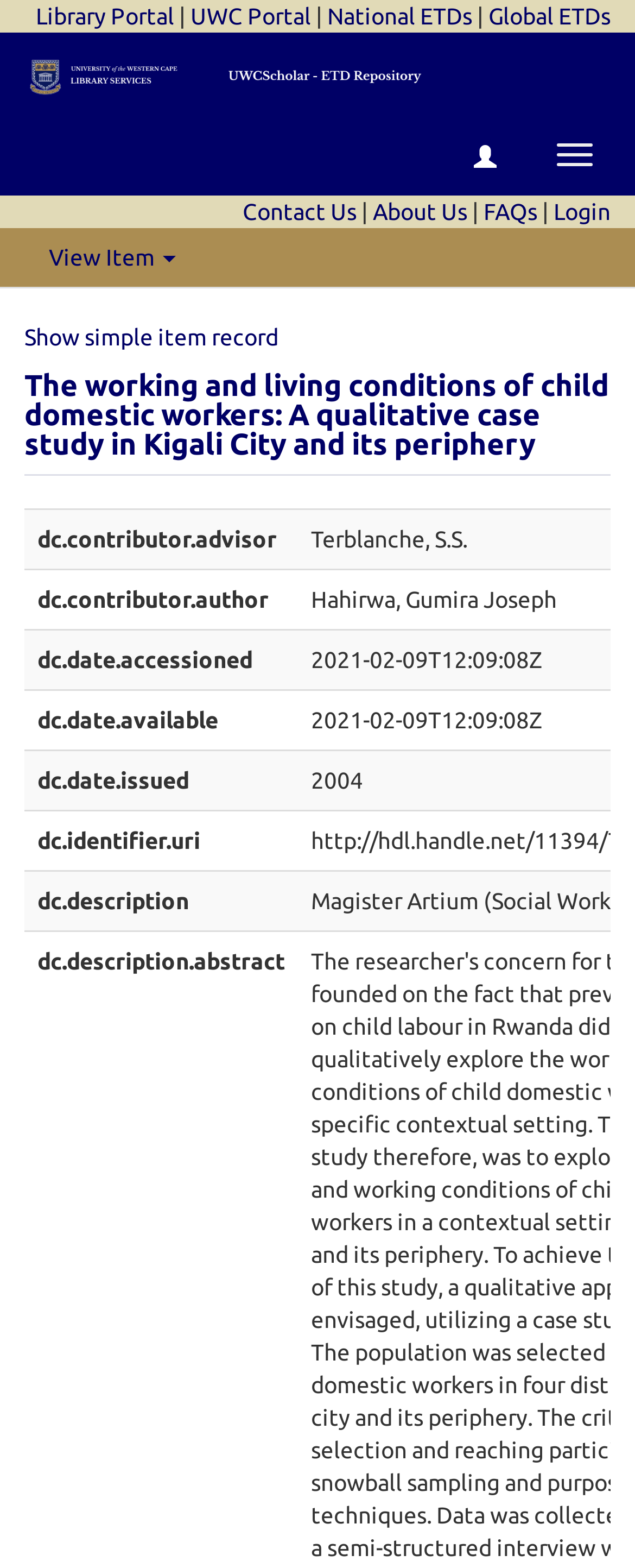Please find the bounding box for the UI component described as follows: "Show simple item record".

[0.038, 0.207, 0.438, 0.223]